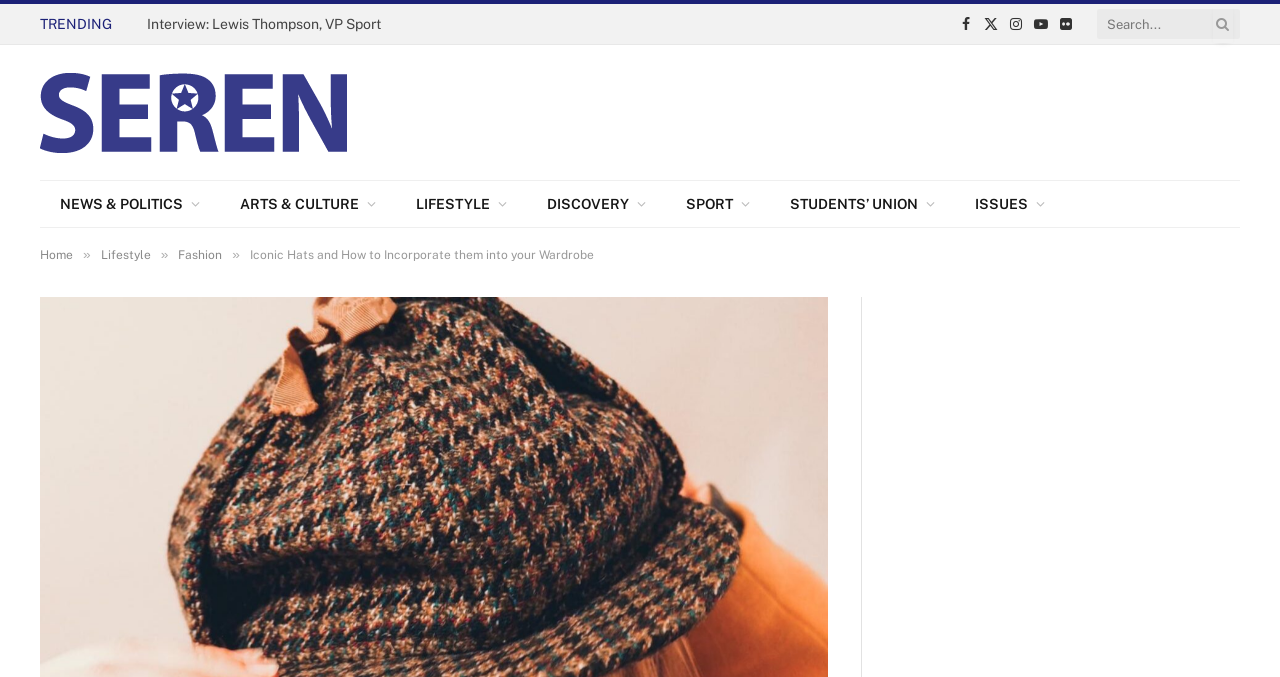Please identify the bounding box coordinates of the region to click in order to complete the given instruction: "Visit Facebook page". The coordinates should be four float numbers between 0 and 1, i.e., [left, top, right, bottom].

[0.746, 0.006, 0.764, 0.065]